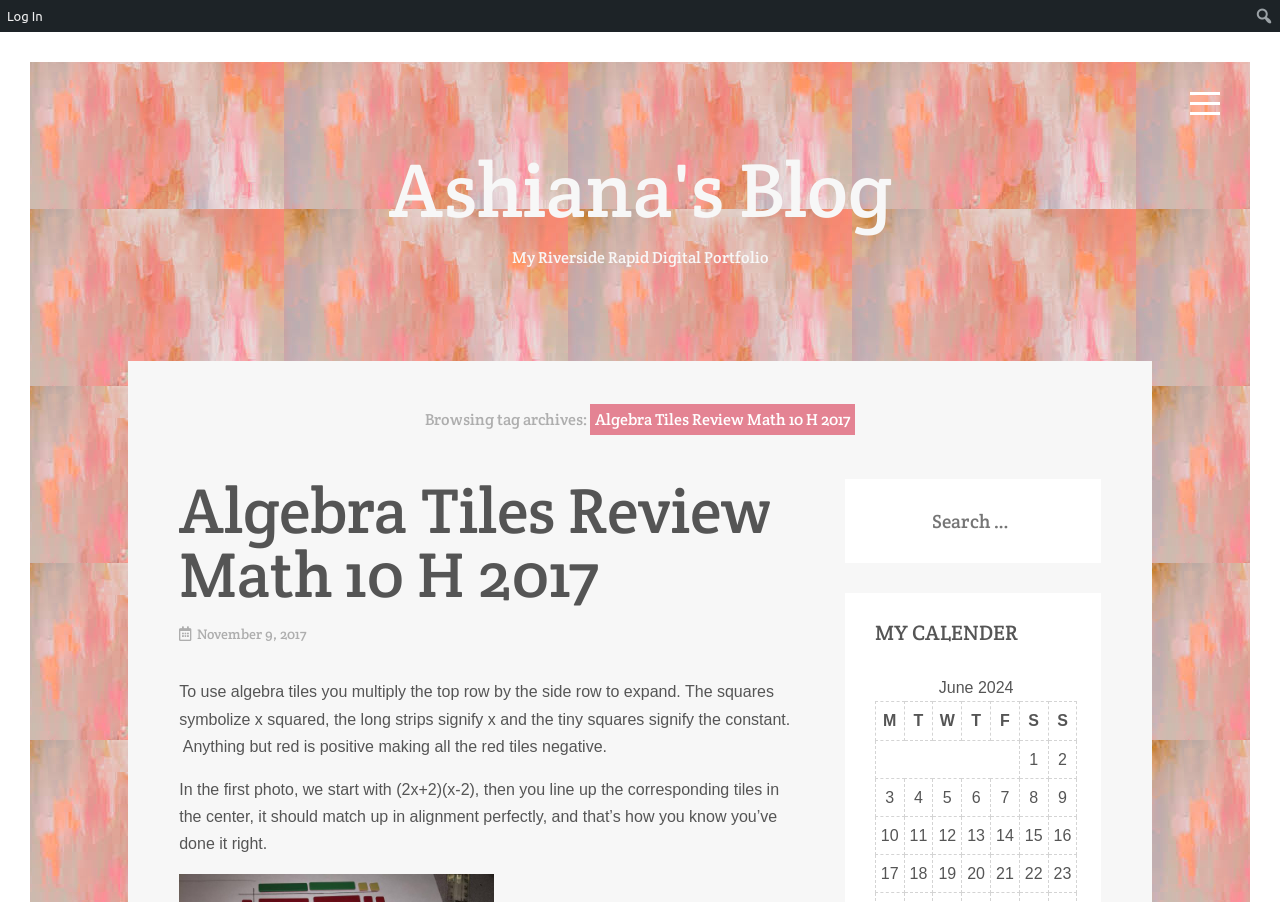Given the webpage screenshot and the description, determine the bounding box coordinates (top-left x, top-left y, bottom-right x, bottom-right y) that define the location of the UI element matching this description: Log In

[0.0, 0.0, 0.04, 0.035]